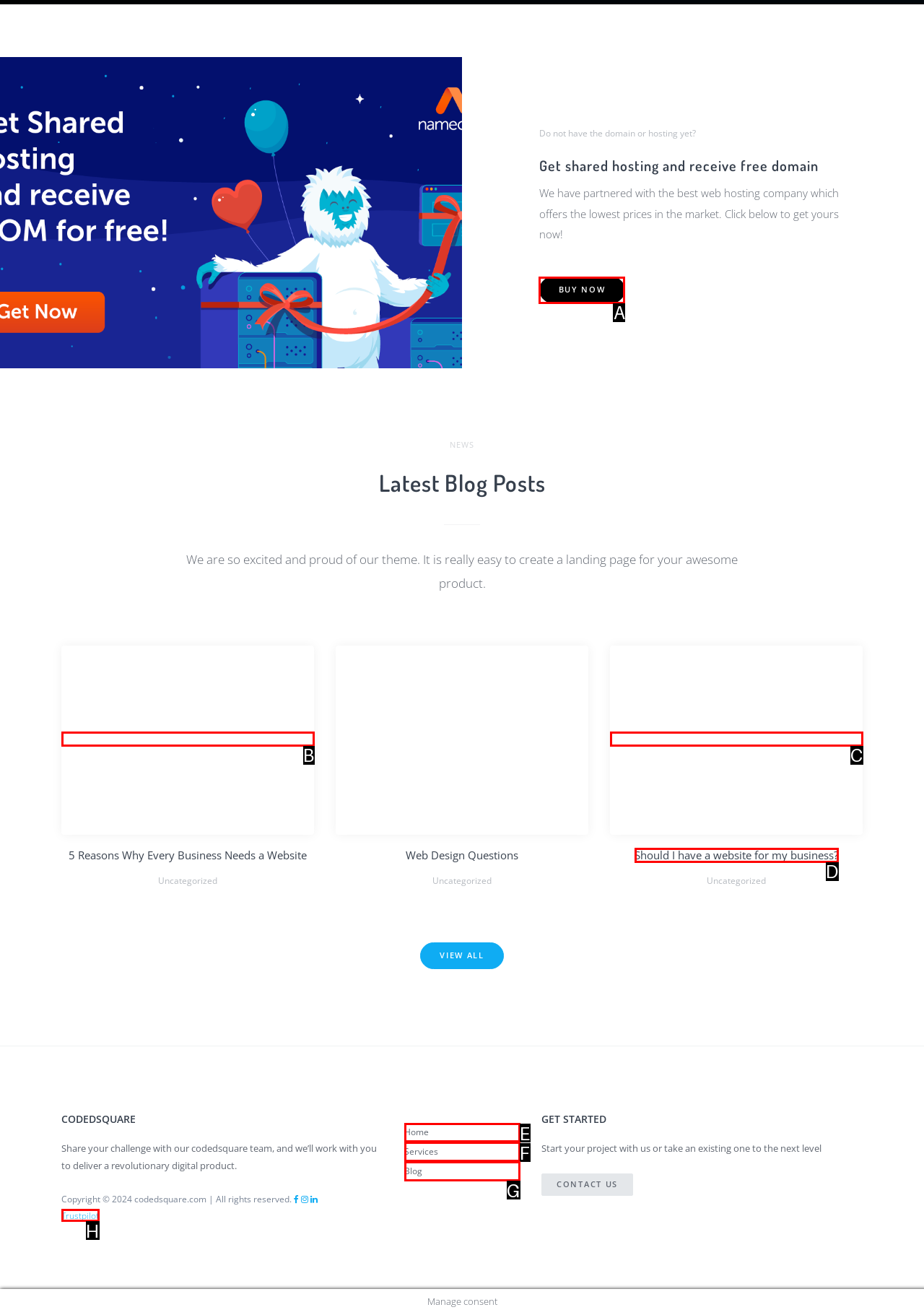Point out the option that aligns with the description: alt="Should I need a website"
Provide the letter of the corresponding choice directly.

B